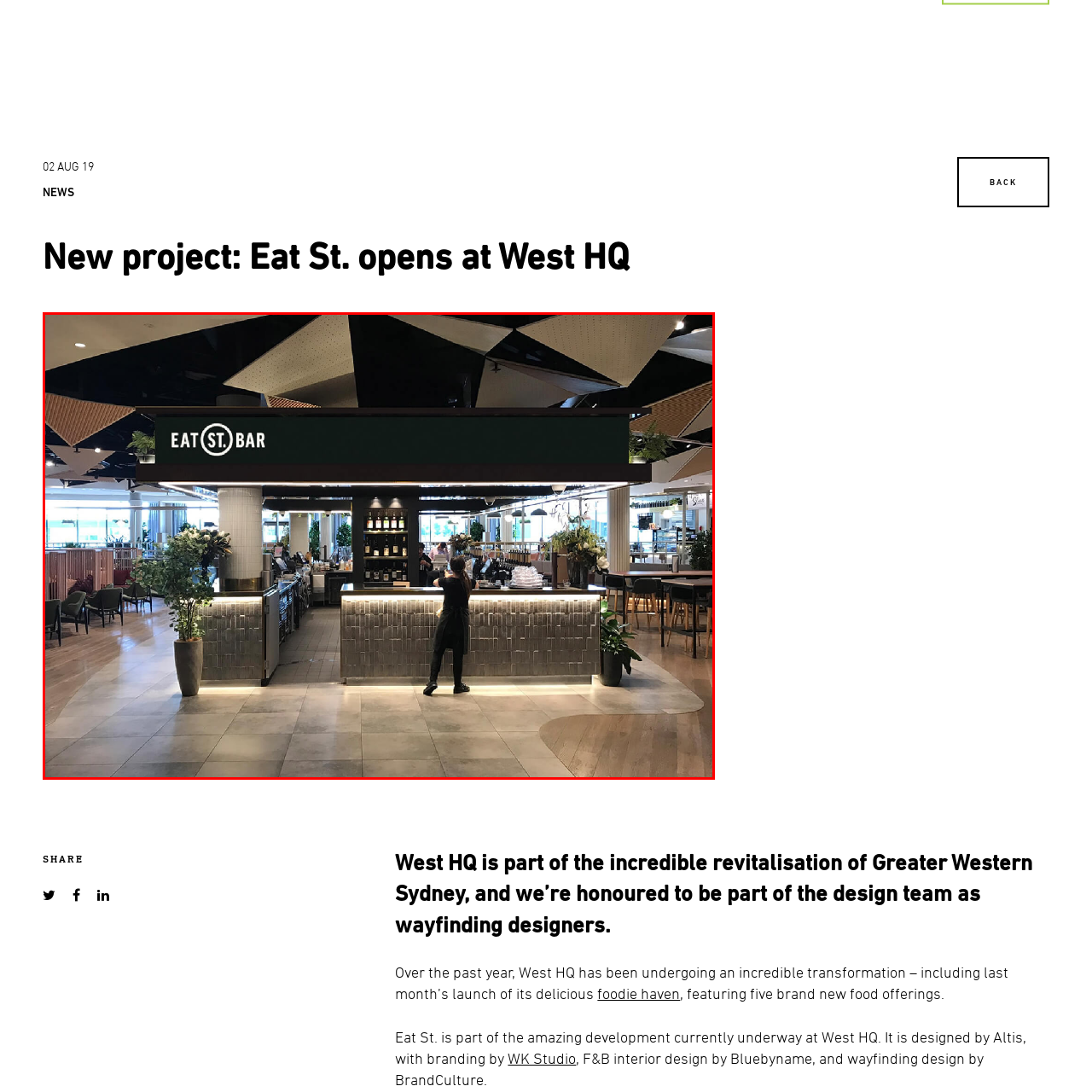Direct your attention to the segment of the image enclosed by the red boundary and answer the ensuing question in detail: Are there decorative plants in the space?

According to the caption, decorative plants enhance the visual appeal of the space, which implies that there are indeed decorative plants present in the area.